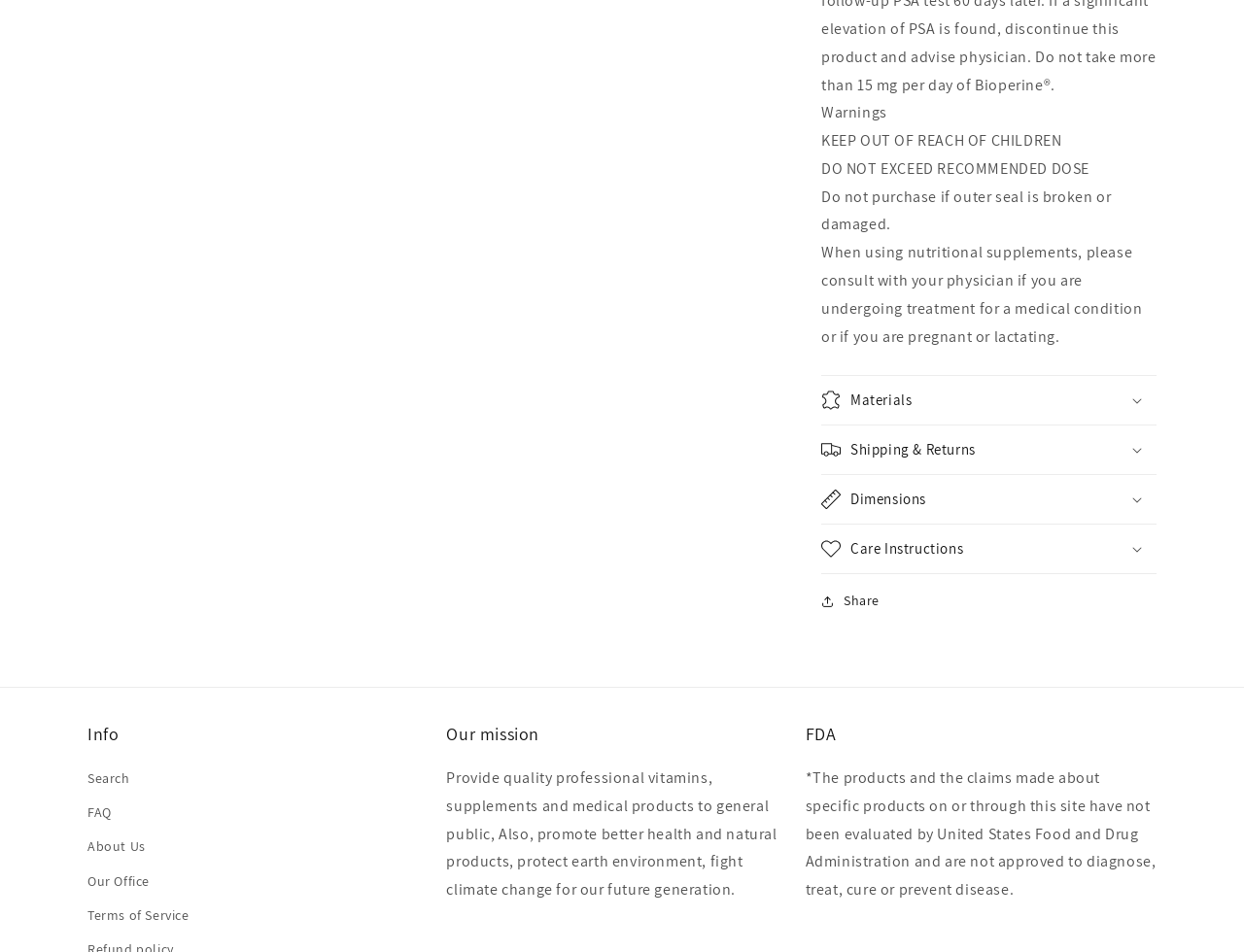What is the first warning on the page?
Based on the screenshot, provide your answer in one word or phrase.

KEEP OUT OF REACH OF CHILDREN